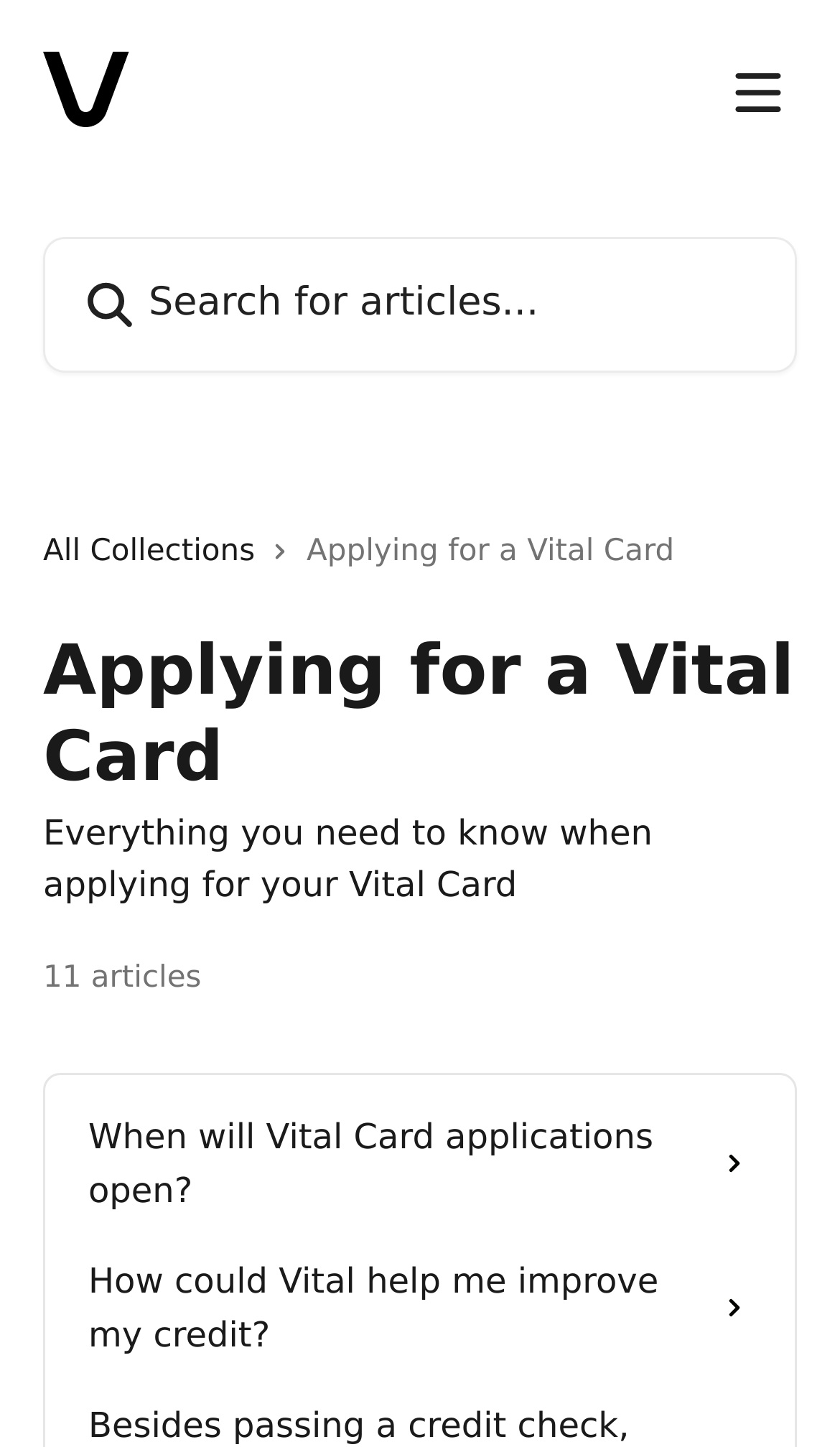Construct a thorough caption encompassing all aspects of the webpage.

The webpage is about applying for a Vital Card, providing essential information and resources for the application process. At the top, there is a header section with a logo of the Vital Card Help Center on the left, accompanied by a "Vital Card Help Center" link. On the right side of the header, there is an "Open menu" button with an icon, and a search bar with a placeholder text "Search for articles...".

Below the header, there is a prominent title "Applying for a Vital Card" in the center of the page. Underneath the title, there is a brief summary "Everything you need to know when applying for your Vital Card" followed by a note indicating that there are 11 related articles.

The page then lists two article links, "When will Vital Card applications open?" and "How could Vital help me improve my credit?", each accompanied by a small icon on the right side. These links are positioned in the middle of the page, with the first link located above the second one.